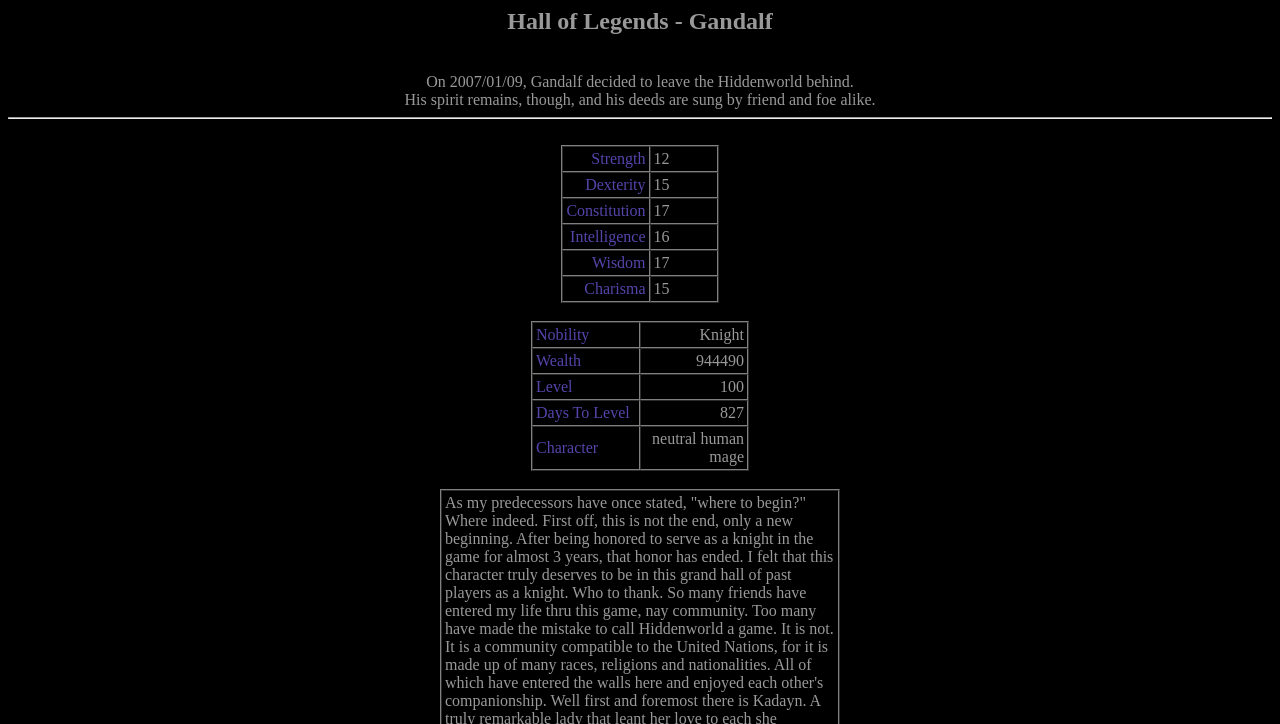Produce a meticulous description of the webpage.

The webpage is dedicated to Gandalf, a legendary character in the Hiddenworld. At the top, there is a heading that reads "Hall of Legends - Gandalf". Below the heading, there are two paragraphs of text that describe Gandalf's departure from the Hiddenworld and his lasting legacy.

Underneath the paragraphs, there is a horizontal separator that divides the page into two sections. The top section contains a table with five rows, each displaying a character attribute such as Strength, Dexterity, Constitution, Intelligence, and Wisdom, along with their corresponding values.

The bottom section of the page features another table with five rows, displaying information about Gandalf's character, including his Nobility, Wealth, Level, Days to Level, and Character type. The tables are positioned side by side, with the first table taking up the left half of the page and the second table taking up the right half.